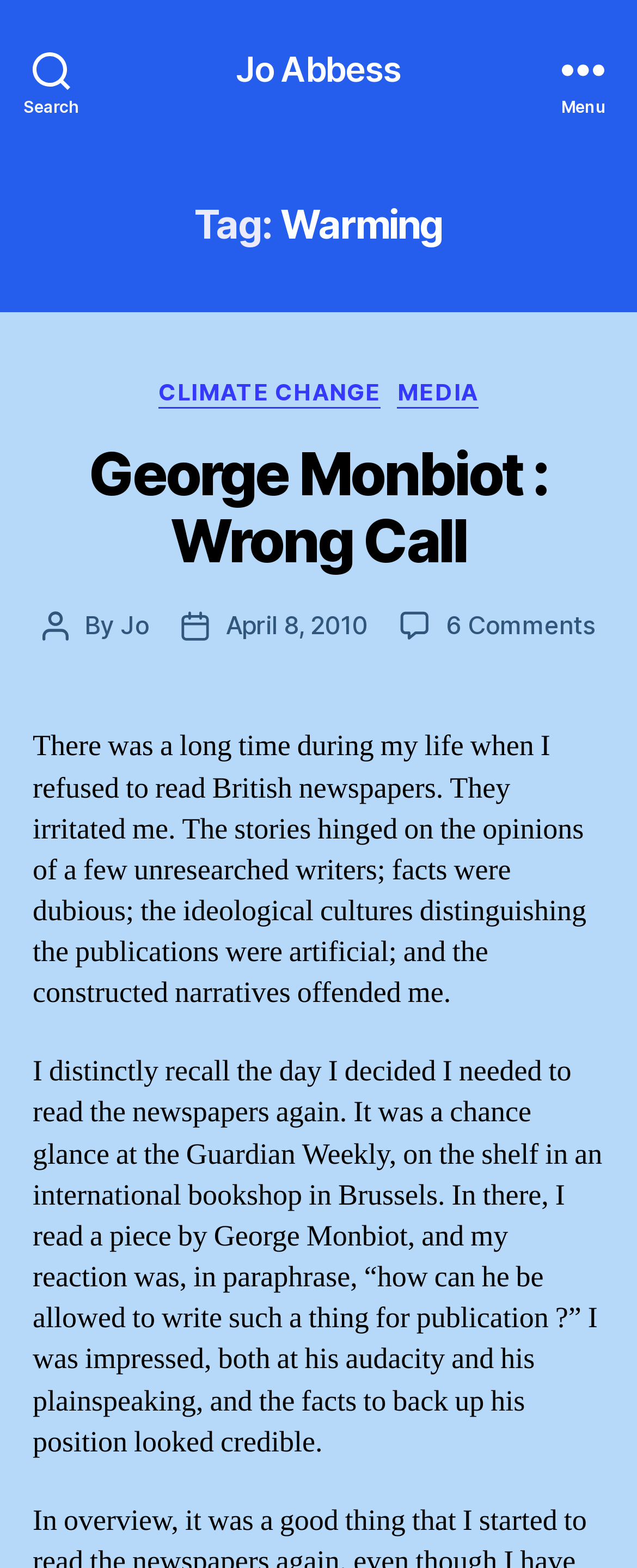Please predict the bounding box coordinates (top-left x, top-left y, bottom-right x, bottom-right y) for the UI element in the screenshot that fits the description: Climate Change

[0.249, 0.241, 0.598, 0.26]